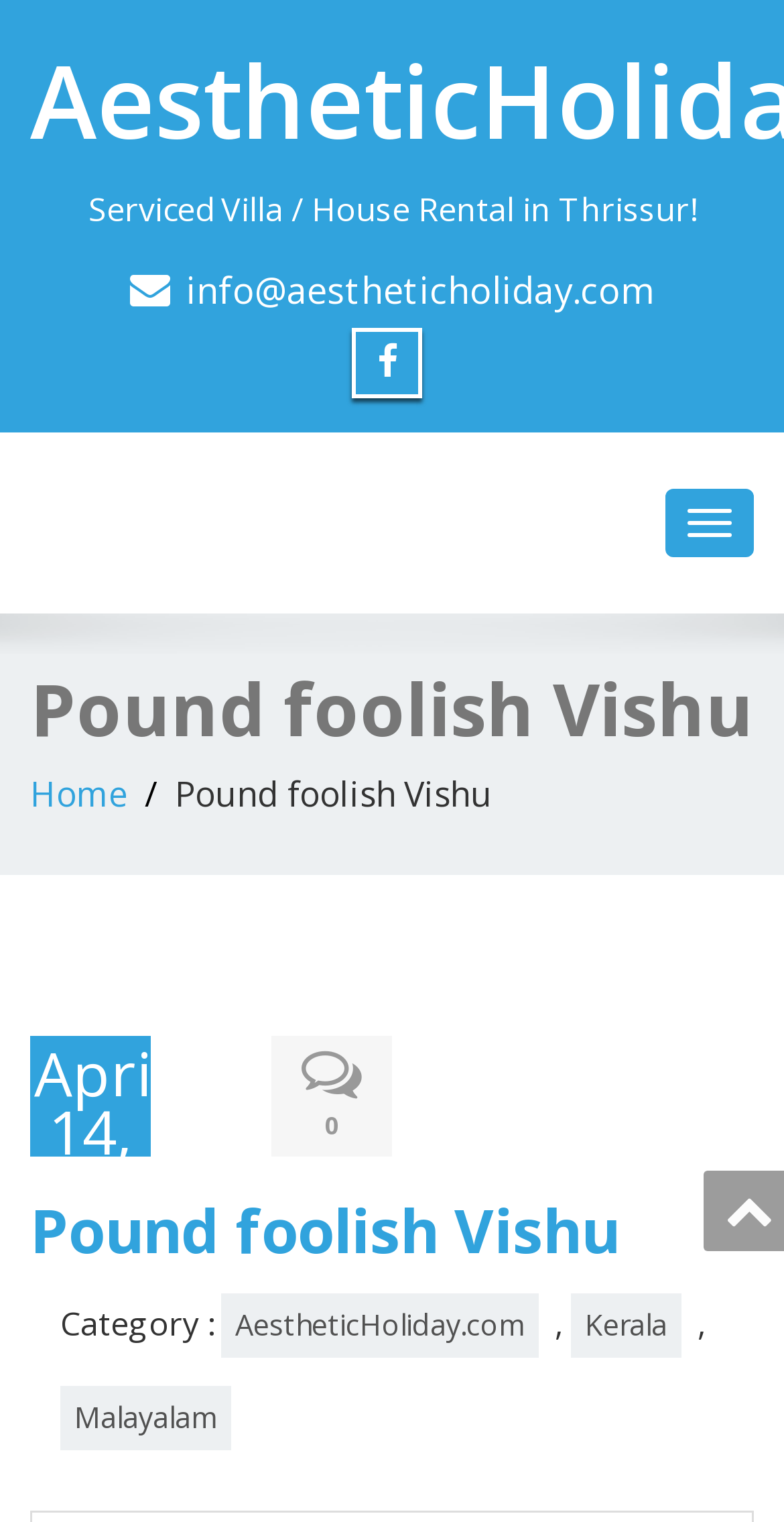Determine the bounding box for the UI element as described: "Back to Top". The coordinates should be represented as four float numbers between 0 and 1, formatted as [left, top, right, bottom].

None